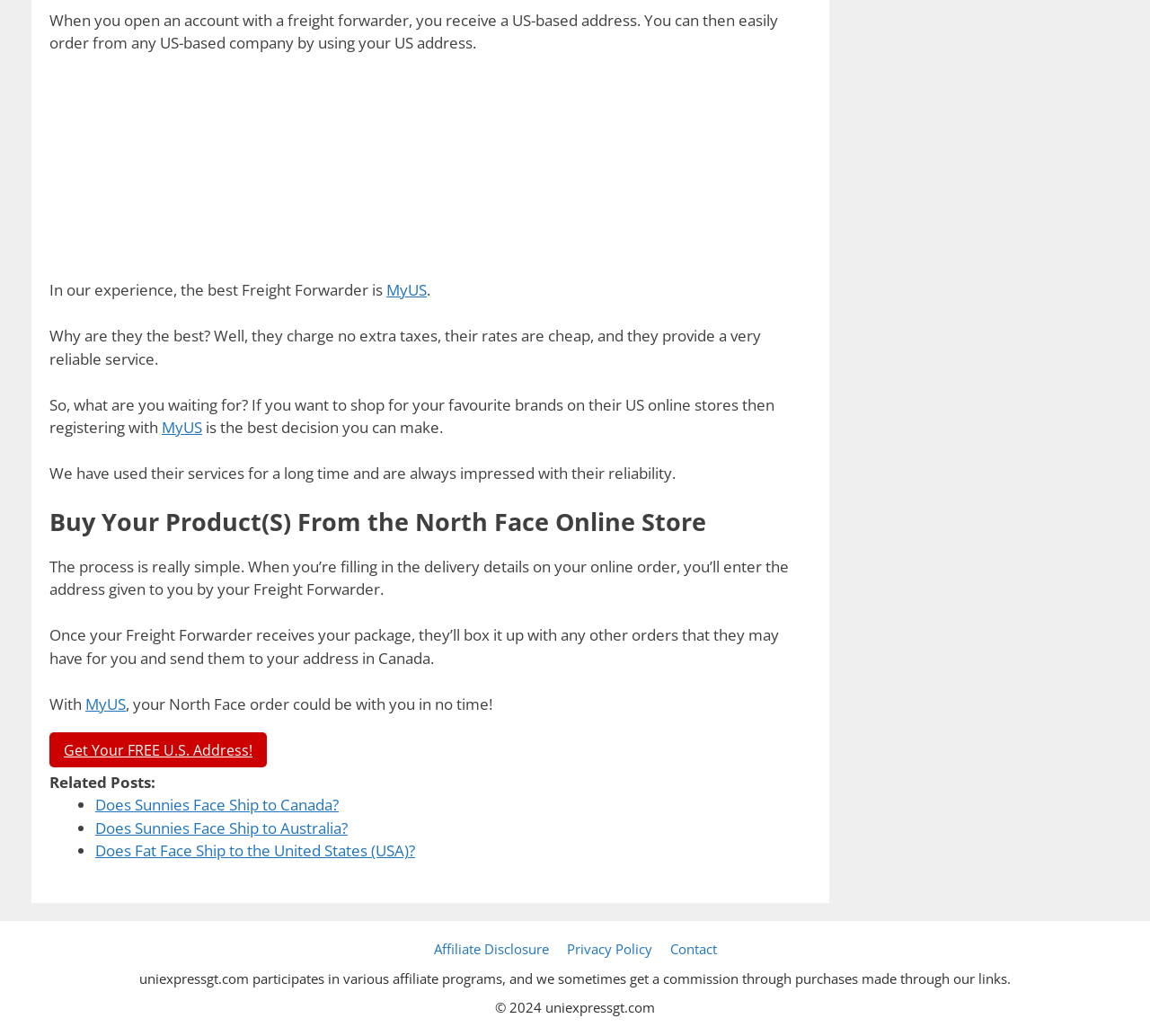Please provide the bounding box coordinates for the element that needs to be clicked to perform the following instruction: "Read the article about the royal wedding". The coordinates should be given as four float numbers between 0 and 1, i.e., [left, top, right, bottom].

None